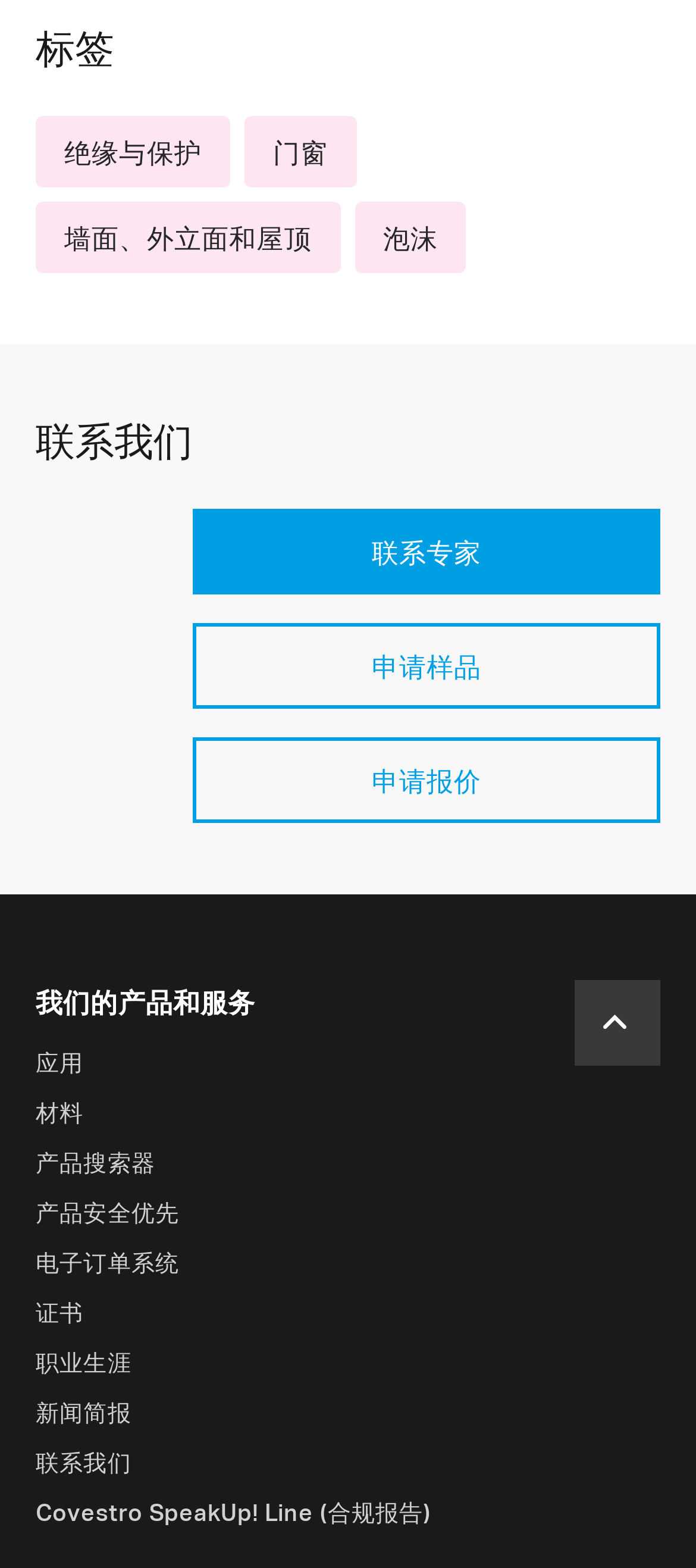What is the purpose of the button at the bottom of the page? Based on the image, give a response in one word or a short phrase.

联系专家